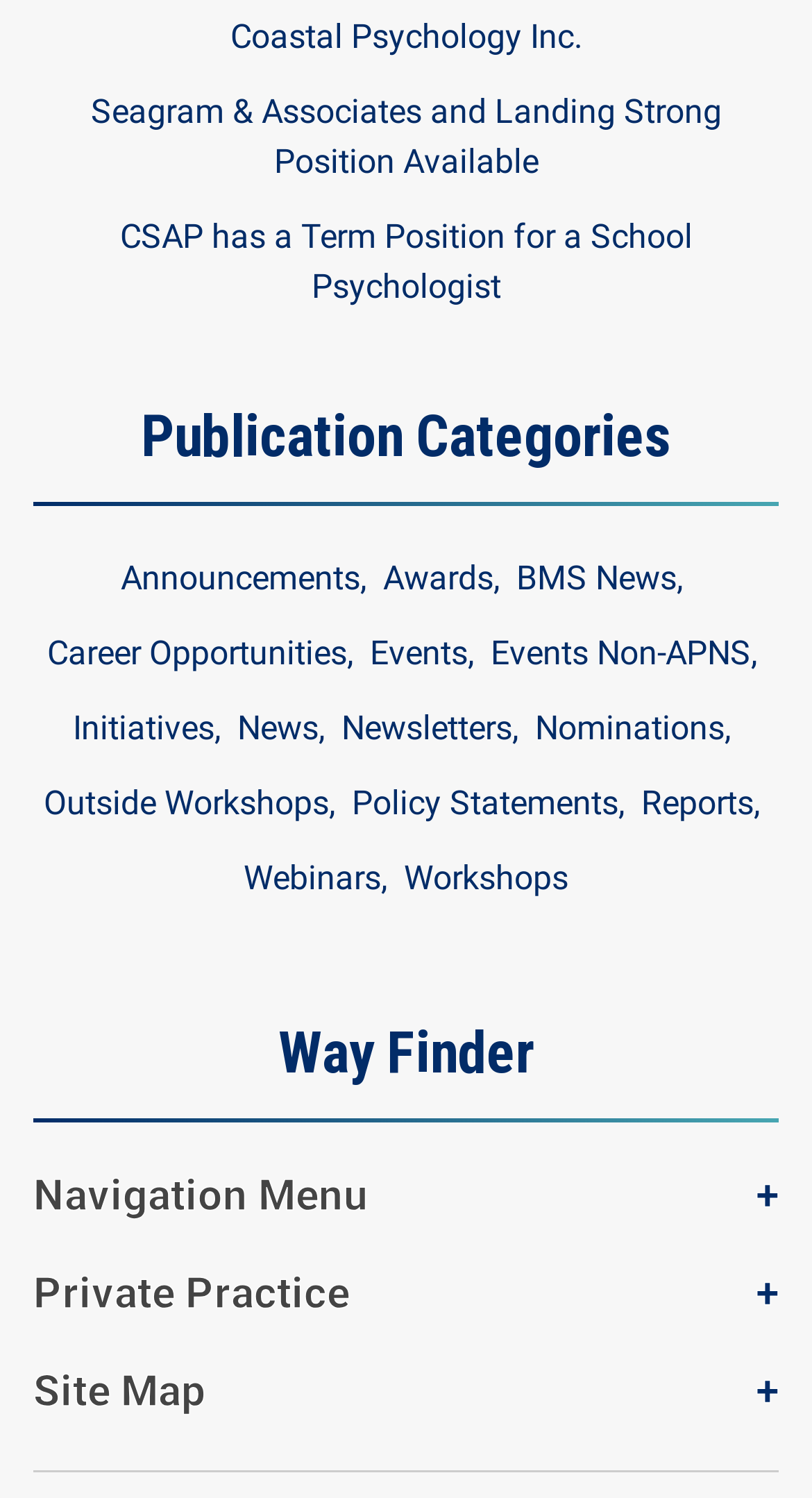Please identify the bounding box coordinates of the element's region that I should click in order to complete the following instruction: "Click on Coastal Psychology Inc.". The bounding box coordinates consist of four float numbers between 0 and 1, i.e., [left, top, right, bottom].

[0.041, 0.008, 0.959, 0.042]